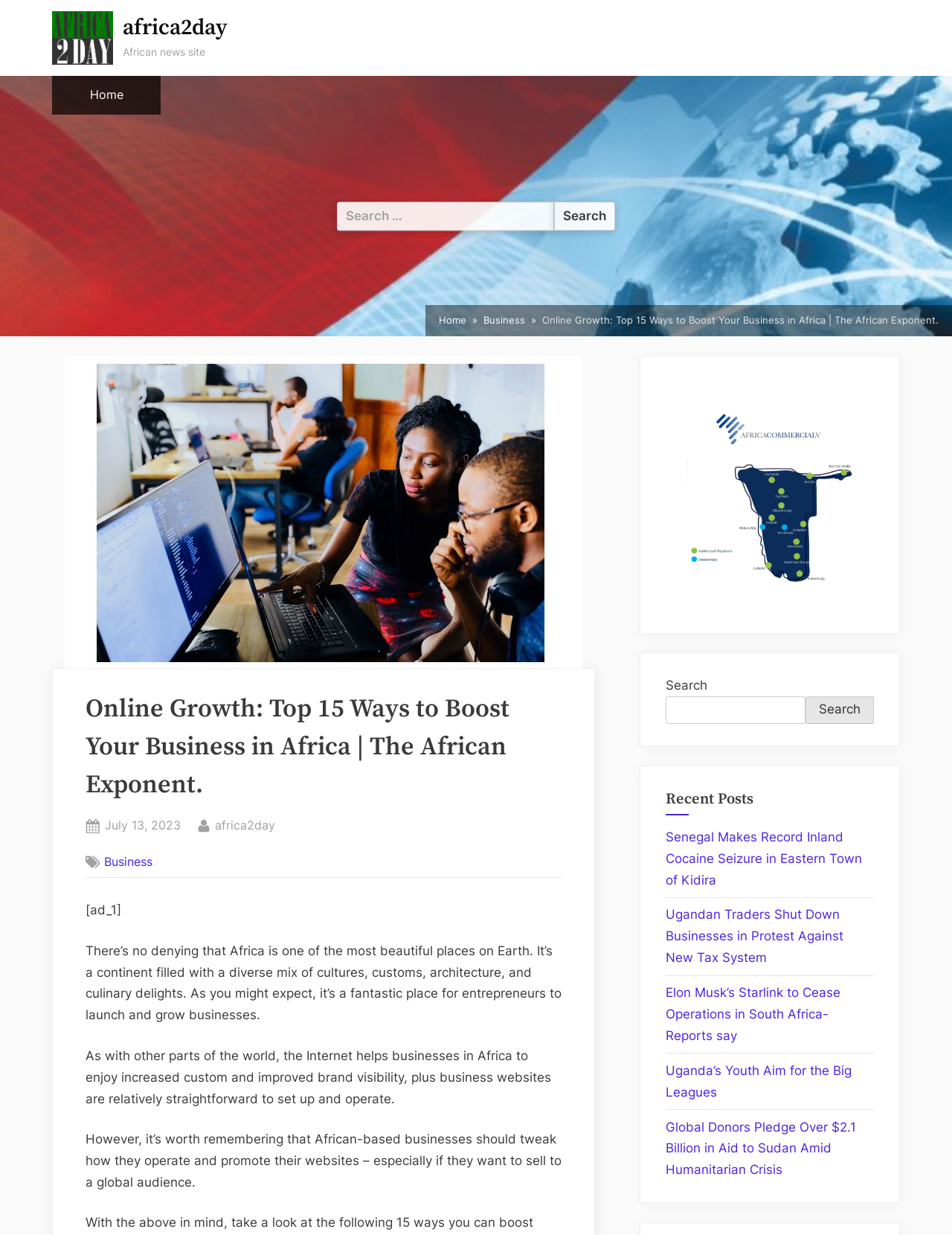Determine the bounding box coordinates of the target area to click to execute the following instruction: "Search for something."

[0.354, 0.163, 0.582, 0.187]